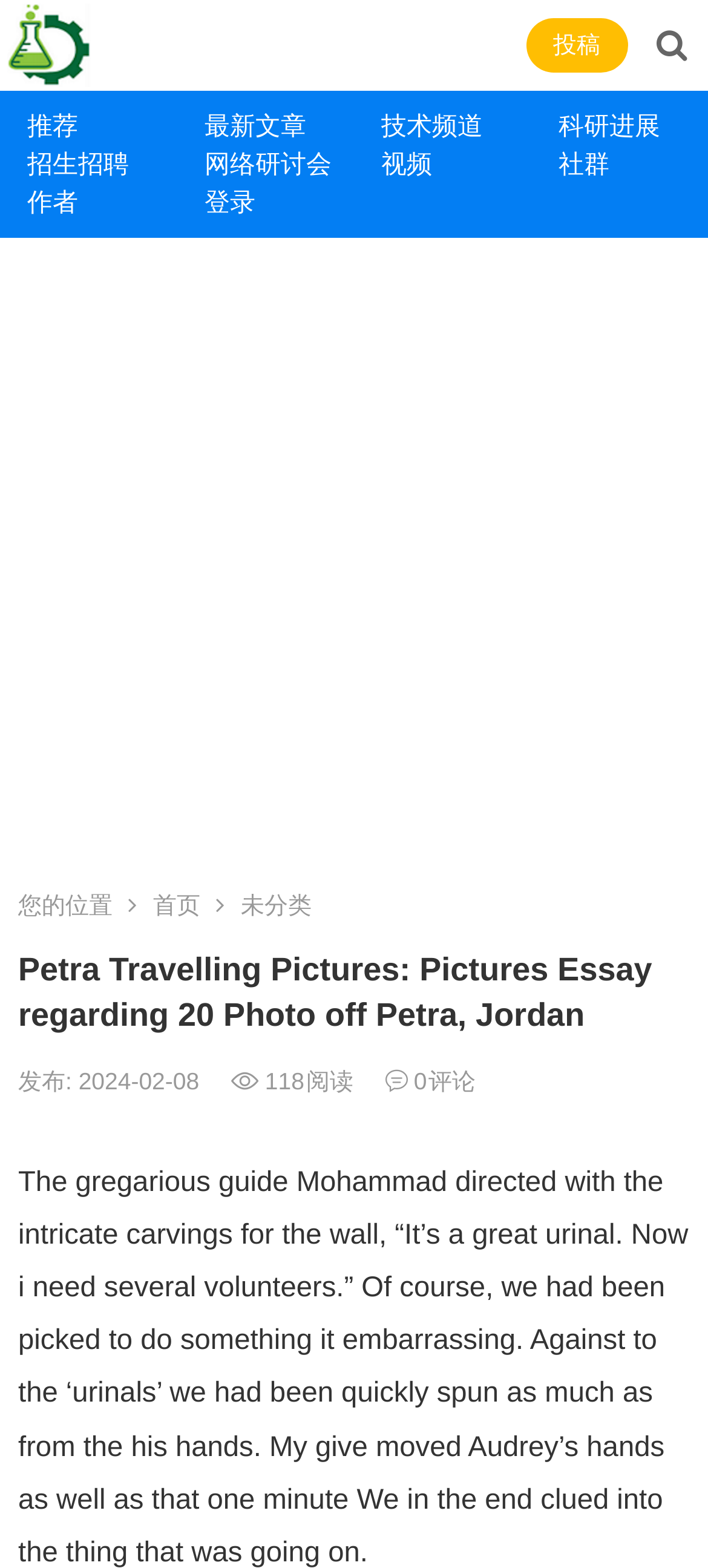Using the description: "aria-label="Advertisement" name="aswift_1" title="Advertisement"", identify the bounding box of the corresponding UI element in the screenshot.

[0.0, 0.163, 1.0, 0.54]